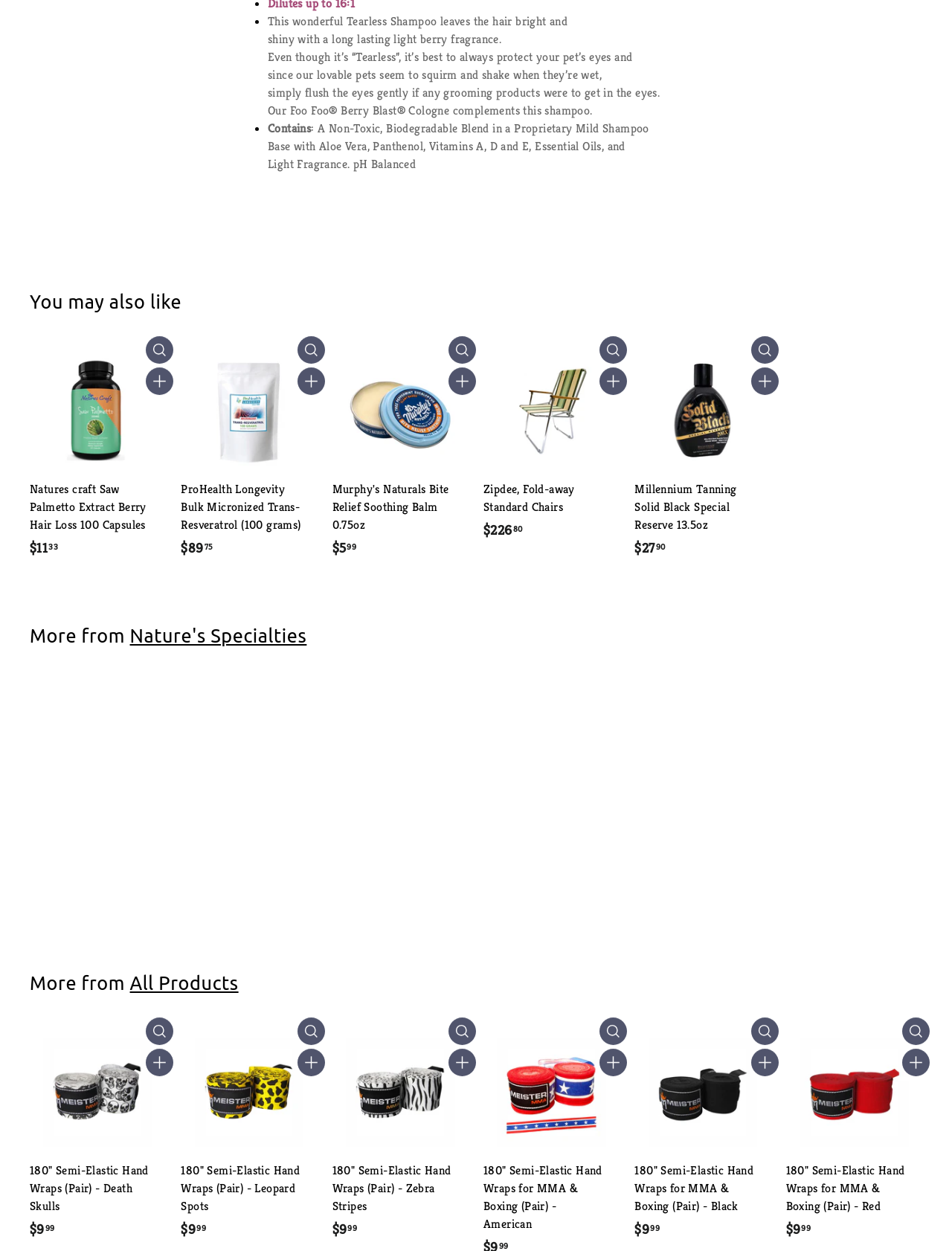Determine the bounding box coordinates of the section to be clicked to follow the instruction: "Add the 'Berry Gentle Tearless For Pet Shampoo' to cart". The coordinates should be given as four float numbers between 0 and 1, formatted as [left, top, right, bottom].

[0.153, 0.841, 0.182, 0.863]